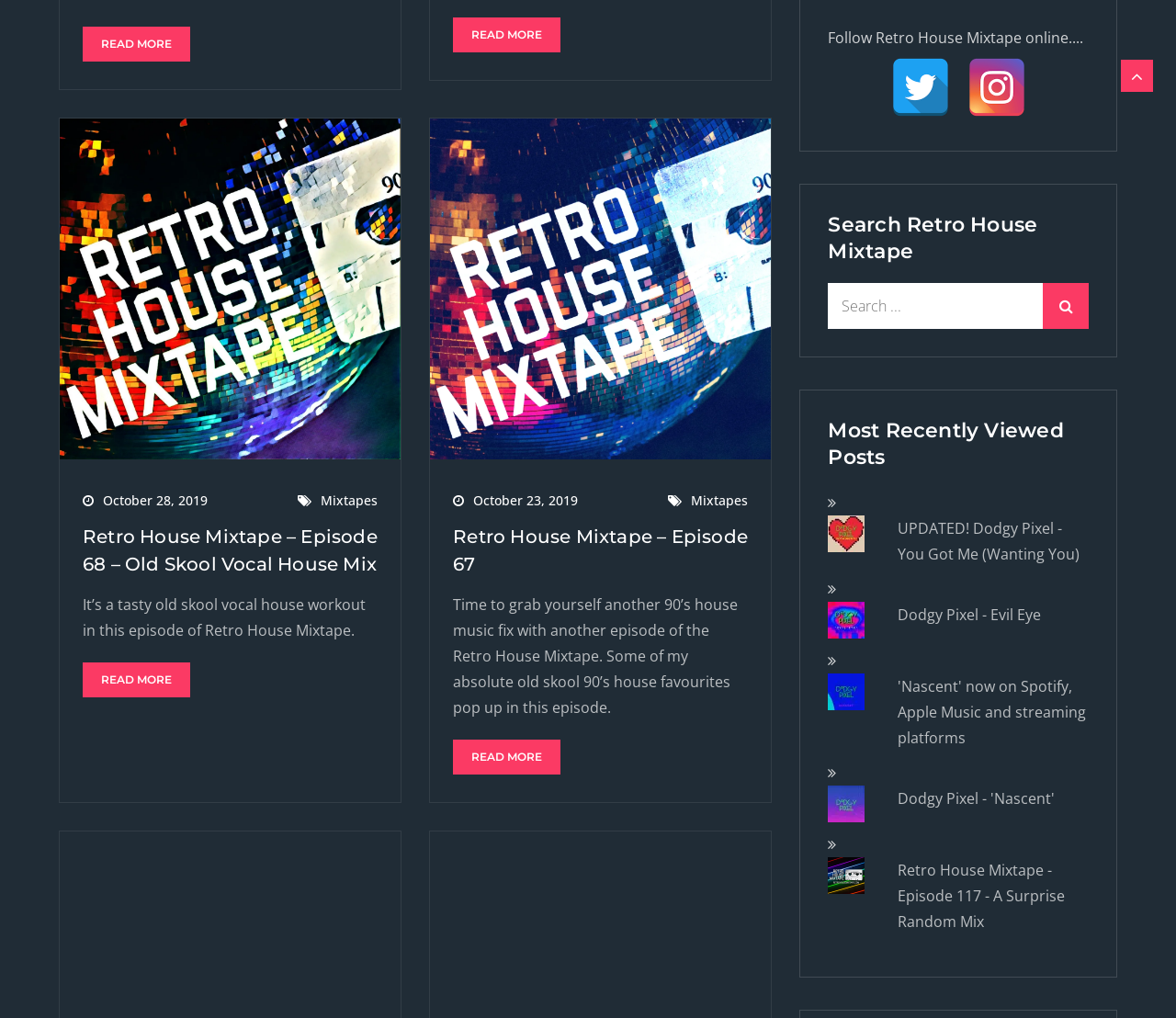Provide your answer in a single word or phrase: 
What is the purpose of the search bar?

To search for posts